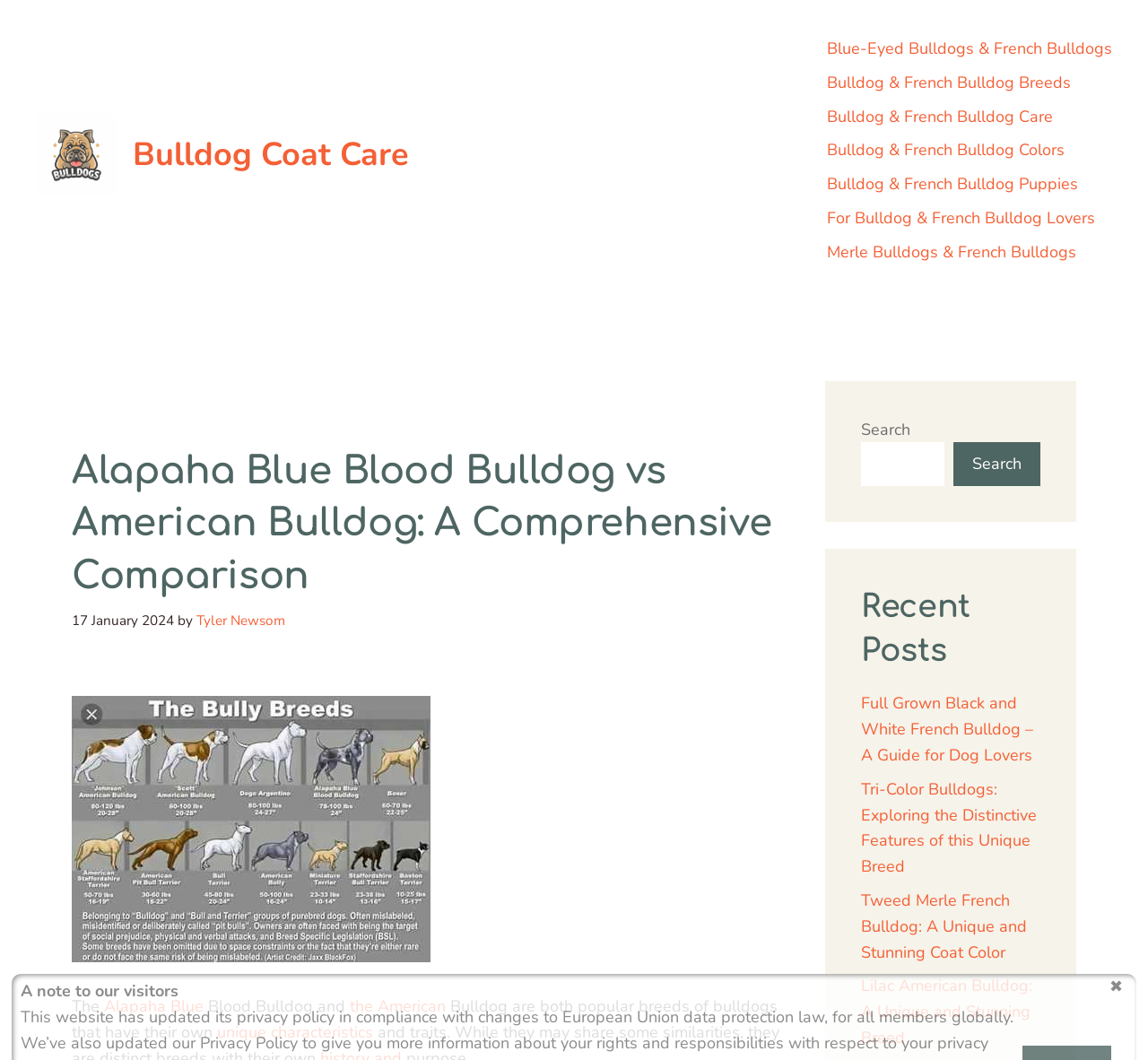What is the purpose of the search box?
Please provide a single word or phrase as your answer based on the image.

To search the website